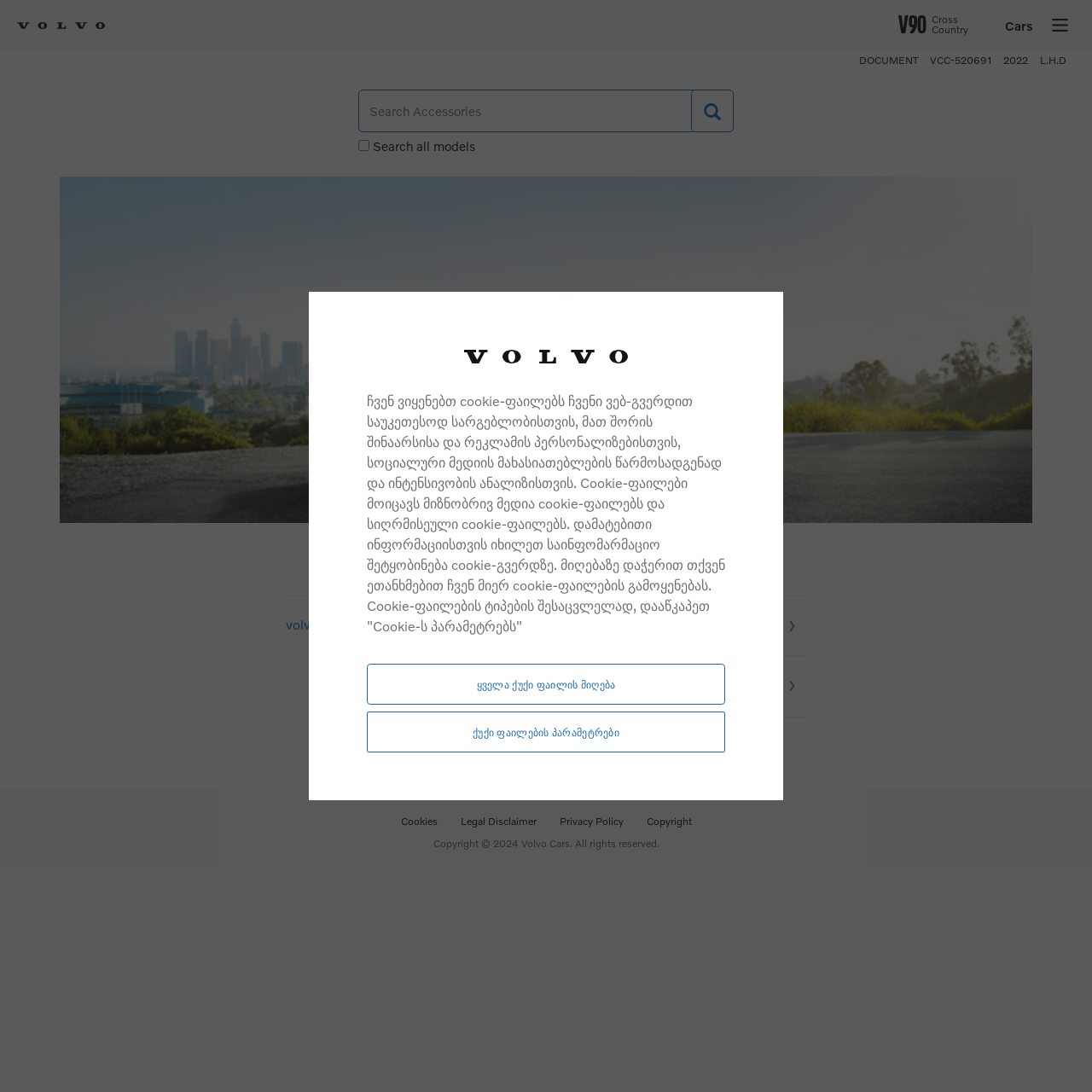Using the element description: "ყველა ქუქი ფაილის მიღება", determine the bounding box coordinates. The coordinates should be in the format [left, top, right, bottom], with values between 0 and 1.

[0.336, 0.608, 0.664, 0.645]